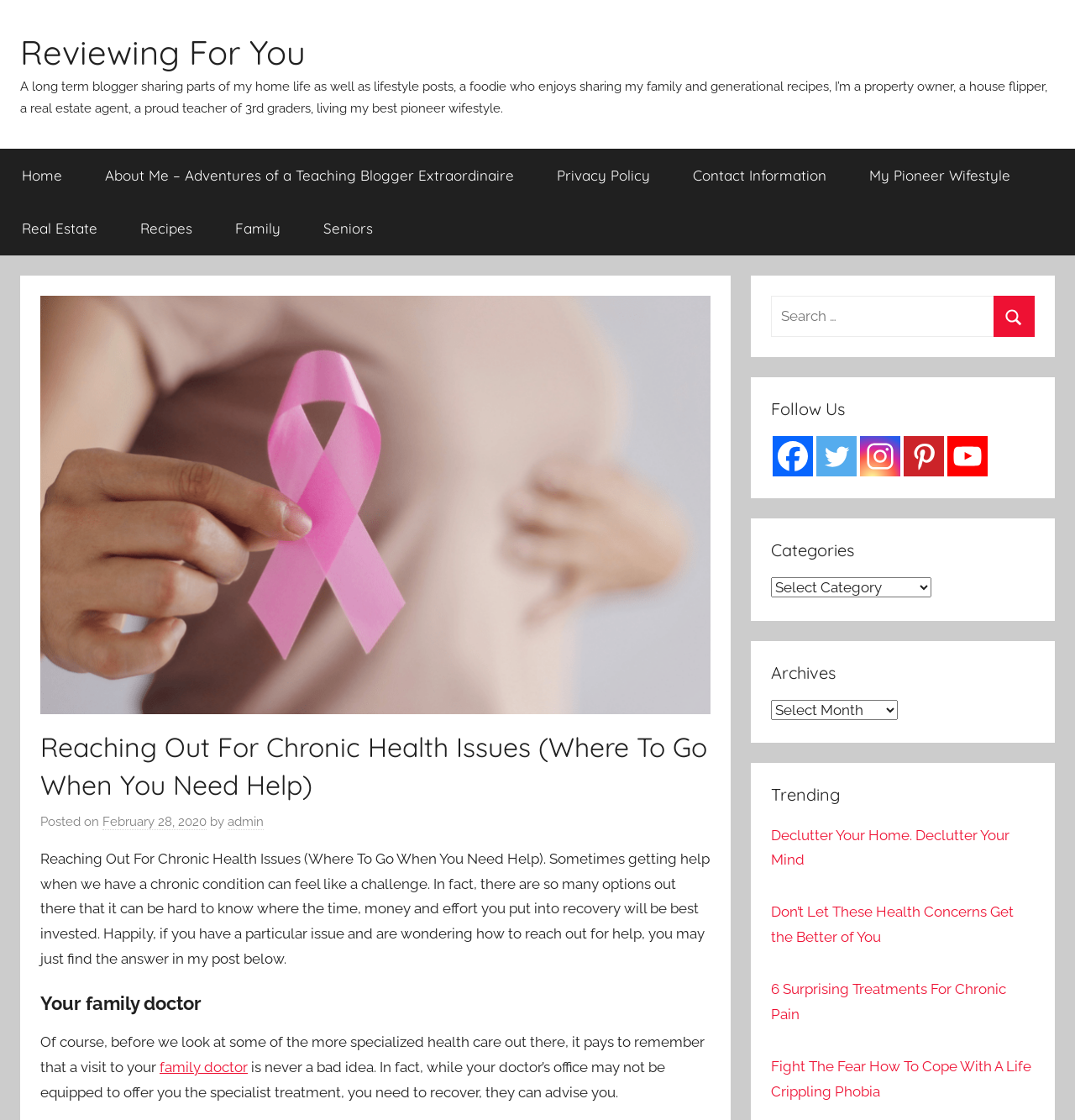Determine the bounding box coordinates of the element's region needed to click to follow the instruction: "Read the 'Reaching Out For Chronic Health Issues' post". Provide these coordinates as four float numbers between 0 and 1, formatted as [left, top, right, bottom].

[0.038, 0.651, 0.661, 0.718]